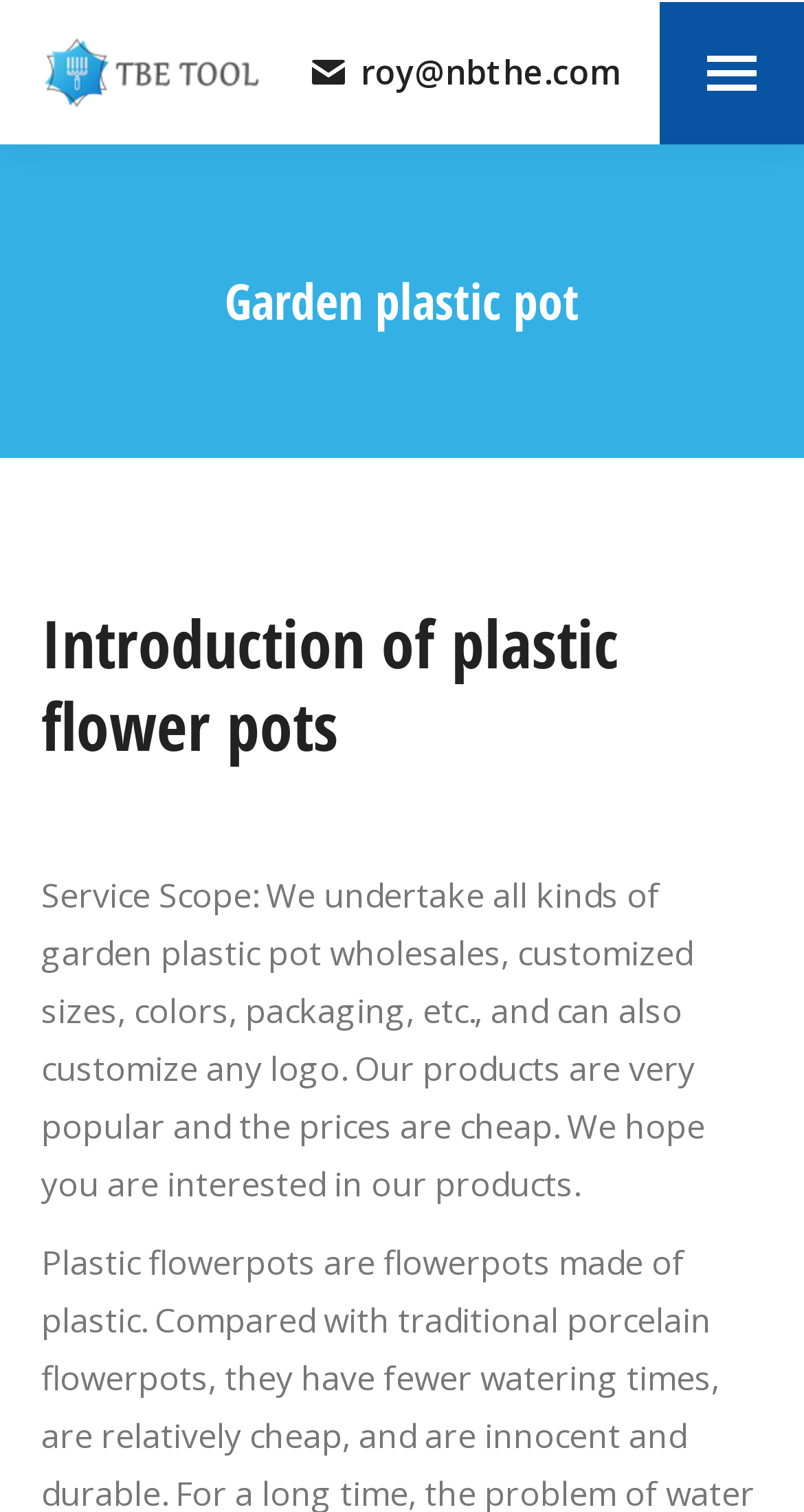What is the email address on the webpage?
Refer to the image and answer the question using a single word or phrase.

roy@nbthe.com